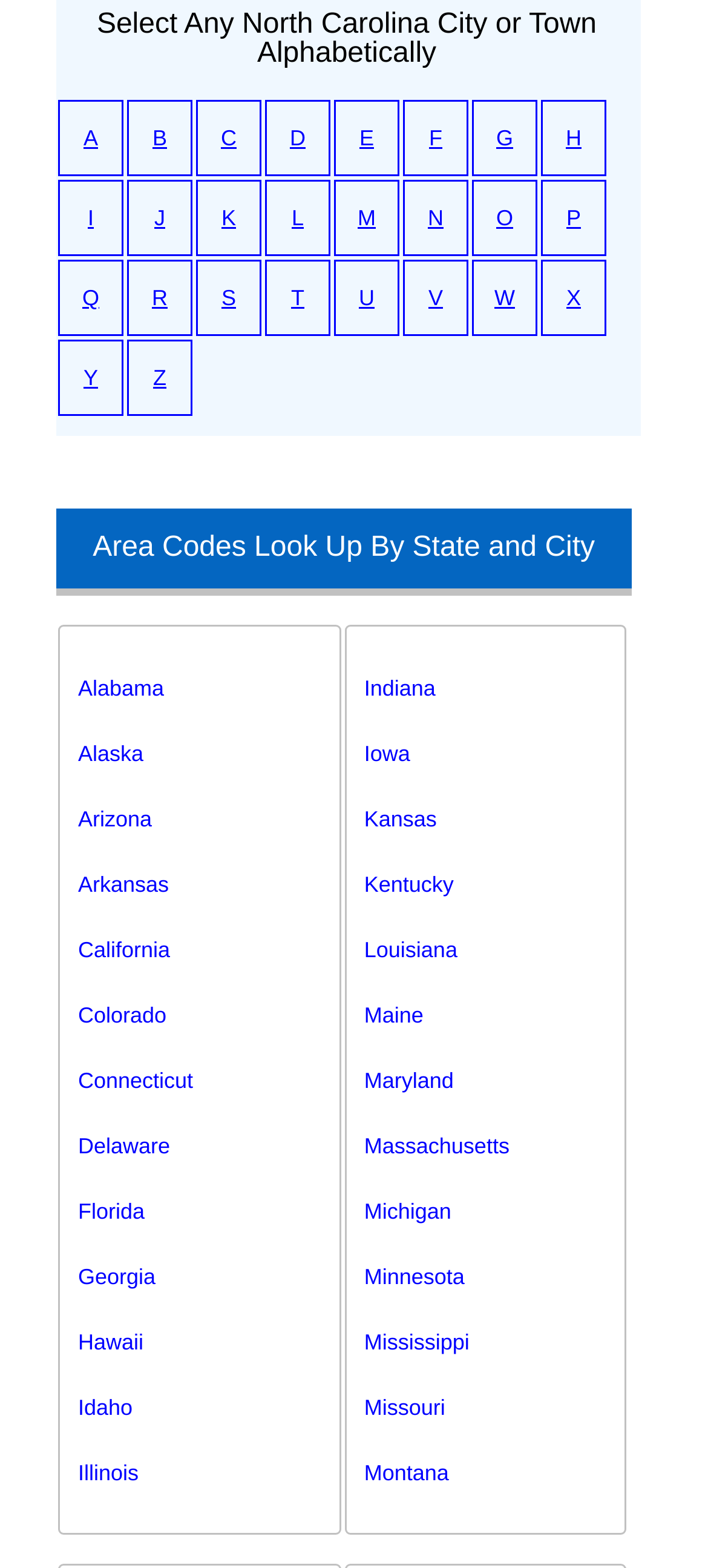Identify the bounding box for the UI element that is described as follows: "Michigan".

[0.514, 0.751, 0.883, 0.793]